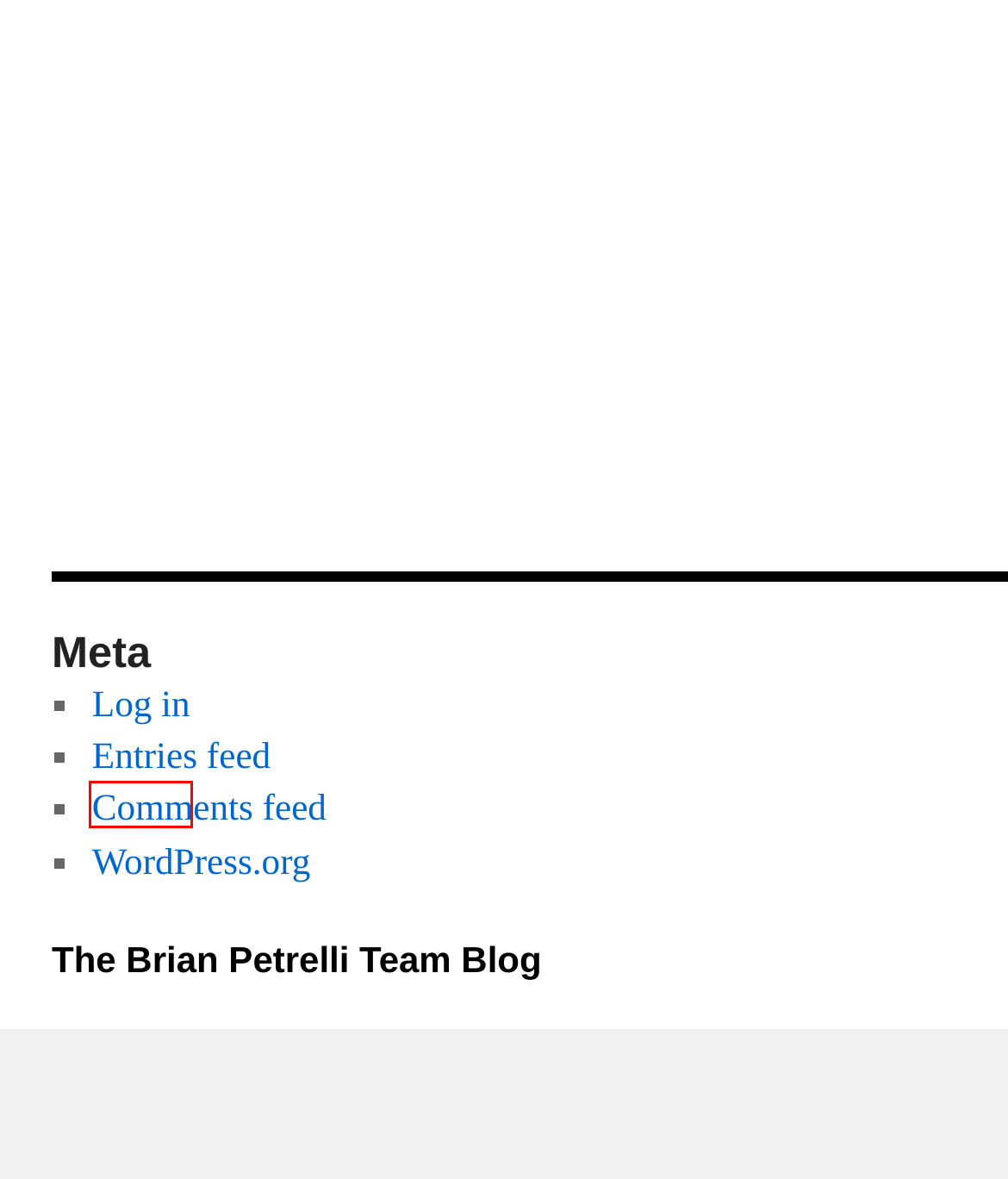You are given a screenshot of a webpage with a red rectangle bounding box. Choose the best webpage description that matches the new webpage after clicking the element in the bounding box. Here are the candidates:
A. The Brian Petrelli Team Blog
B. May | 2014 | The Brian Petrelli Team Blog
C. Blog Tool, Publishing Platform, and CMS – WordPress.org
D. January | 2012 | The Brian Petrelli Team Blog
E. Log In ‹ The Brian Petrelli Team Blog — WordPress
F. August | 2013 | The Brian Petrelli Team Blog
G. December | 2019 | The Brian Petrelli Team Blog
H. Comments for The Brian Petrelli Team Blog

E